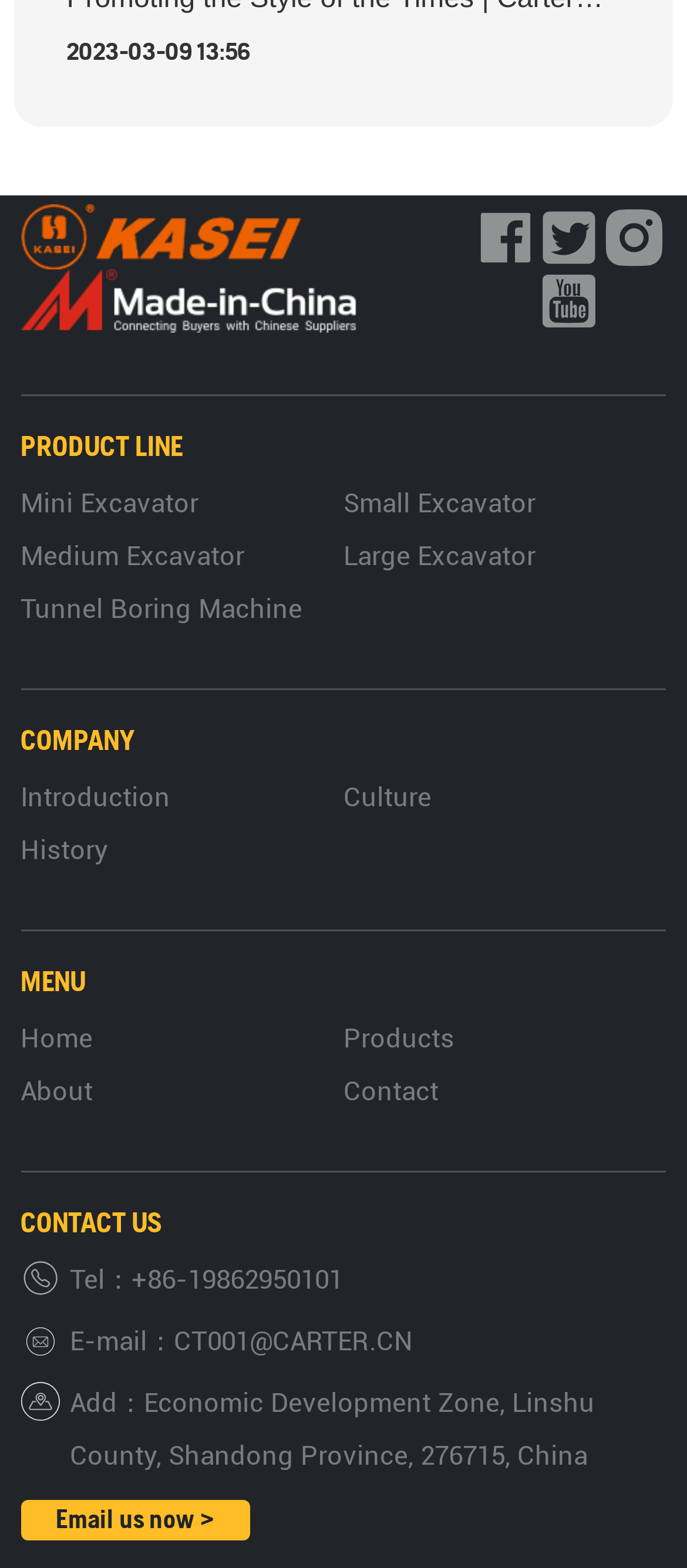Determine the bounding box coordinates for the element that should be clicked to follow this instruction: "View the Mini Excavator product". The coordinates should be given as four float numbers between 0 and 1, in the format [left, top, right, bottom].

[0.03, 0.312, 0.289, 0.332]